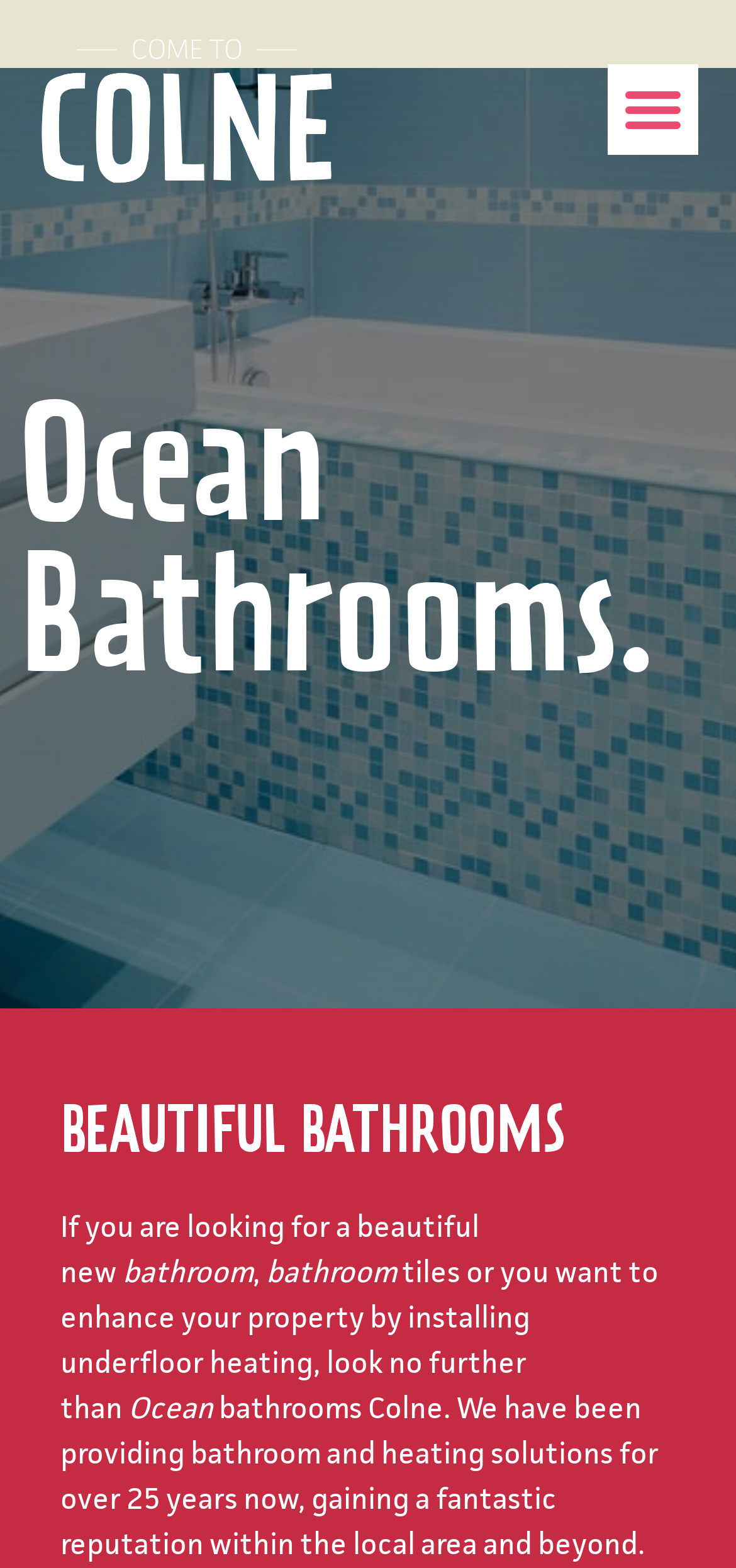Given the element description, predict the bounding box coordinates in the format (top-left x, top-left y, bottom-right x, bottom-right y), using floating point numbers between 0 and 1: Menu

[0.826, 0.041, 0.949, 0.099]